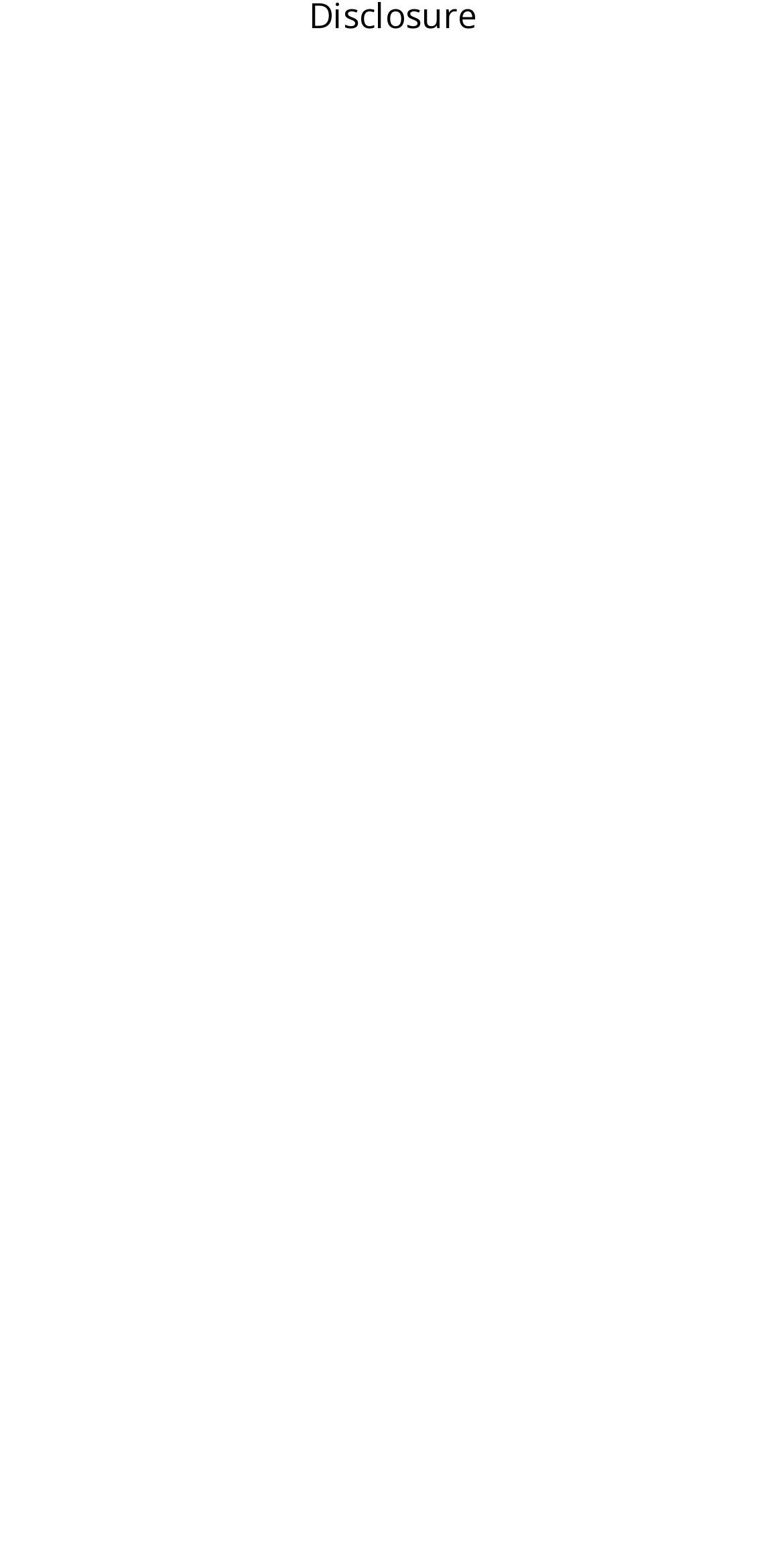Please reply to the following question using a single word or phrase: 
How many different types of sports cards are available?

Over 20